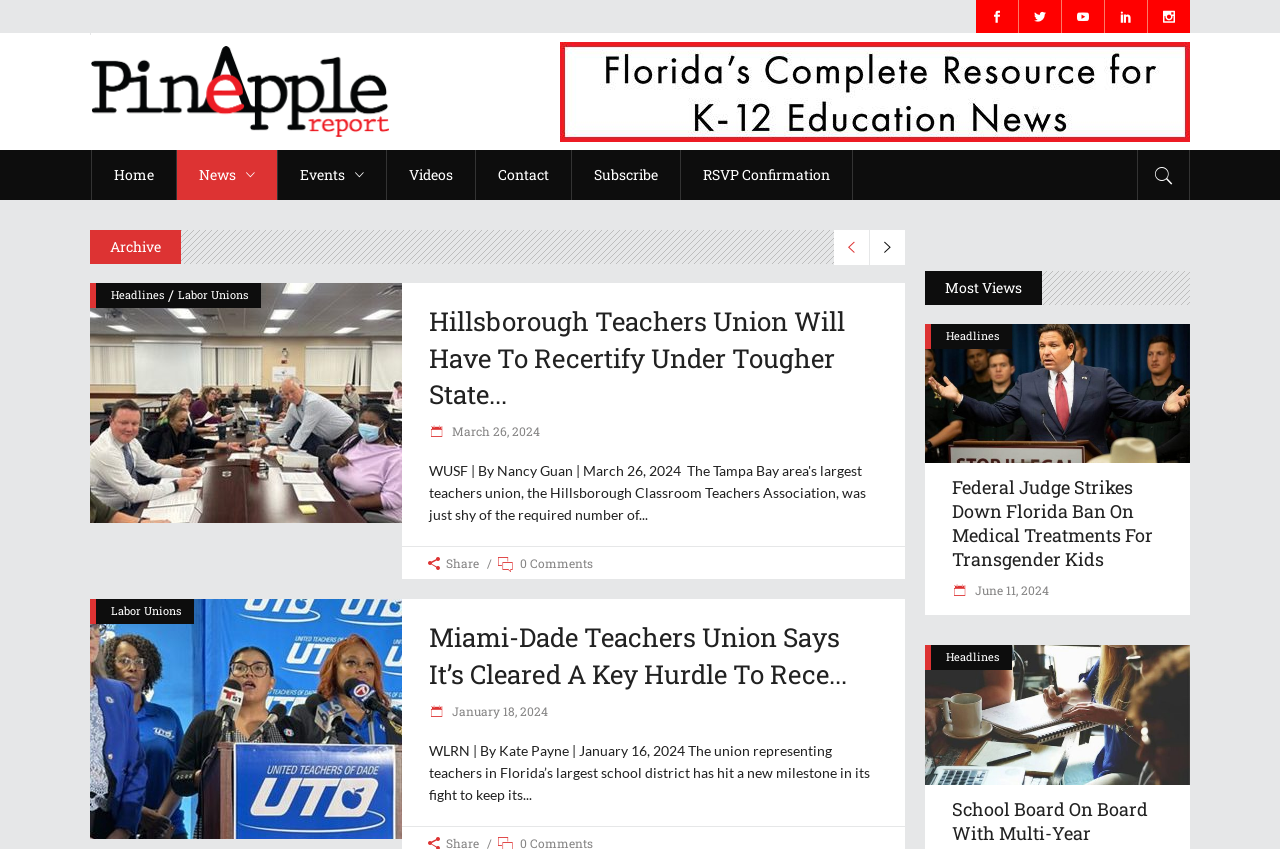Locate the bounding box of the UI element with the following description: "June 11, 2024".

[0.744, 0.686, 0.82, 0.705]